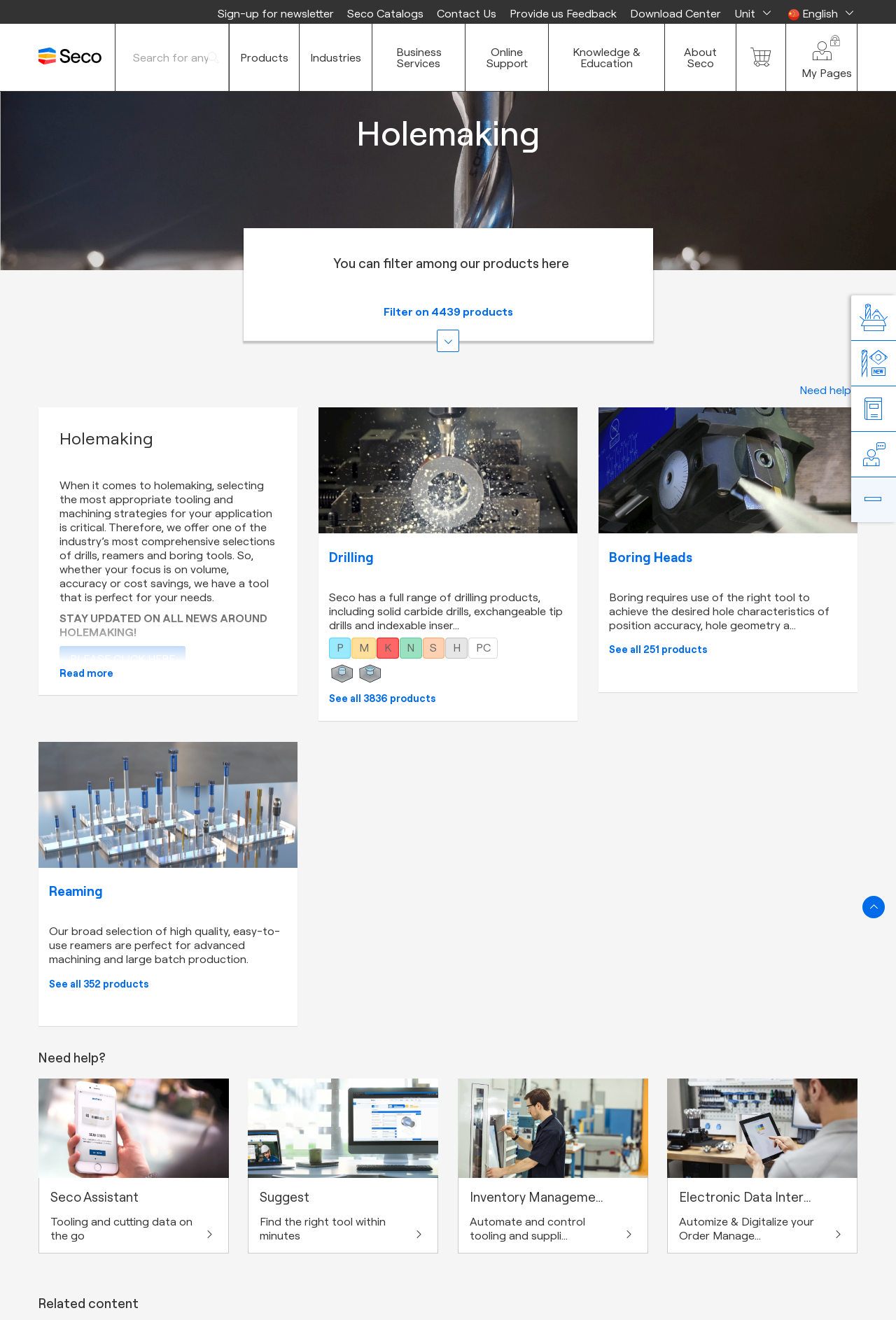Summarize the contents and layout of the webpage in detail.

The webpage is about holemaking, a critical process in machining that requires selecting the right tooling and strategies. The page offers a comprehensive selection of drills, reamers, and boring tools to cater to various needs.

At the top of the page, there is a navigation menu with several links, including "Sign-up for newsletter", "Seco Catalogs", "Contact Us", and more. Below this menu, there are three comboboxes for selecting location, language, and unit.

On the left side of the page, there is a search bar and a logo image. Below the search bar, there are several links to different sections of the website, including "Products", "Industries", "Business Services", and more.

The main content of the page is divided into several sections. The first section has a heading "Holemaking" and a brief description of the importance of selecting the right tooling and strategies. Below this, there is a call-to-action button "PLEASE CLICK HERE" to stay updated on news around holemaking.

The next section has three links to different types of holemaking products: "Drilling", "Boring Heads", and "Reaming". Each link has a brief description and an image. The "Drilling" section has a subheading and a longer description of the products offered.

On the right side of the page, there are several links to tools and services, including "Seco Assistant", "Suggest", "Inventory Management", and "Electronic Data Interchange (EDI)". Each link has a brief description and an icon.

At the bottom of the page, there is a heading "Related content" and a link to more information. There is also a button with an icon to navigate to the top of the page.